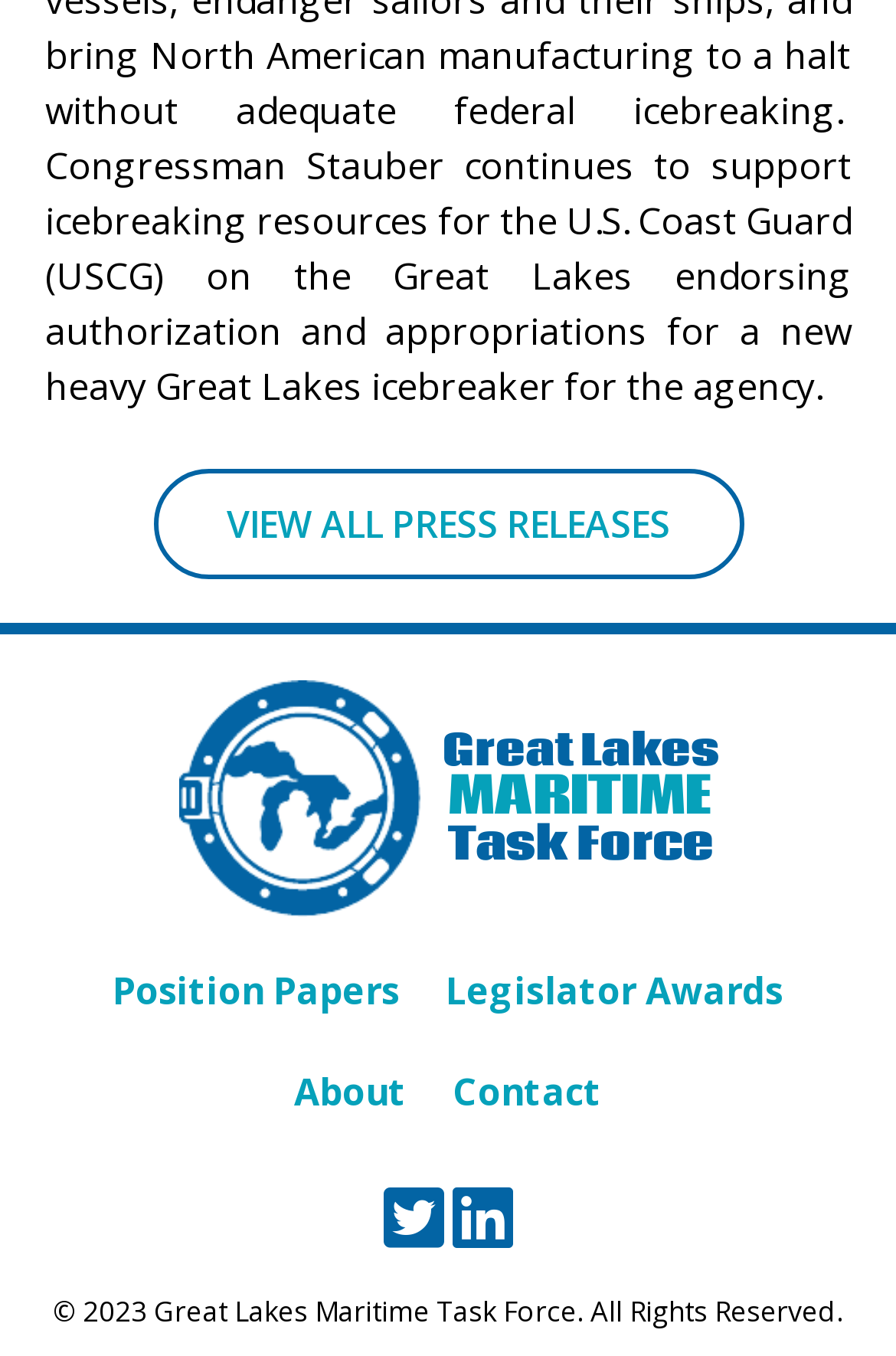Give a concise answer using one word or a phrase to the following question:
What is the logo of the organization?

Great Lakes Maritime Task Force Logo